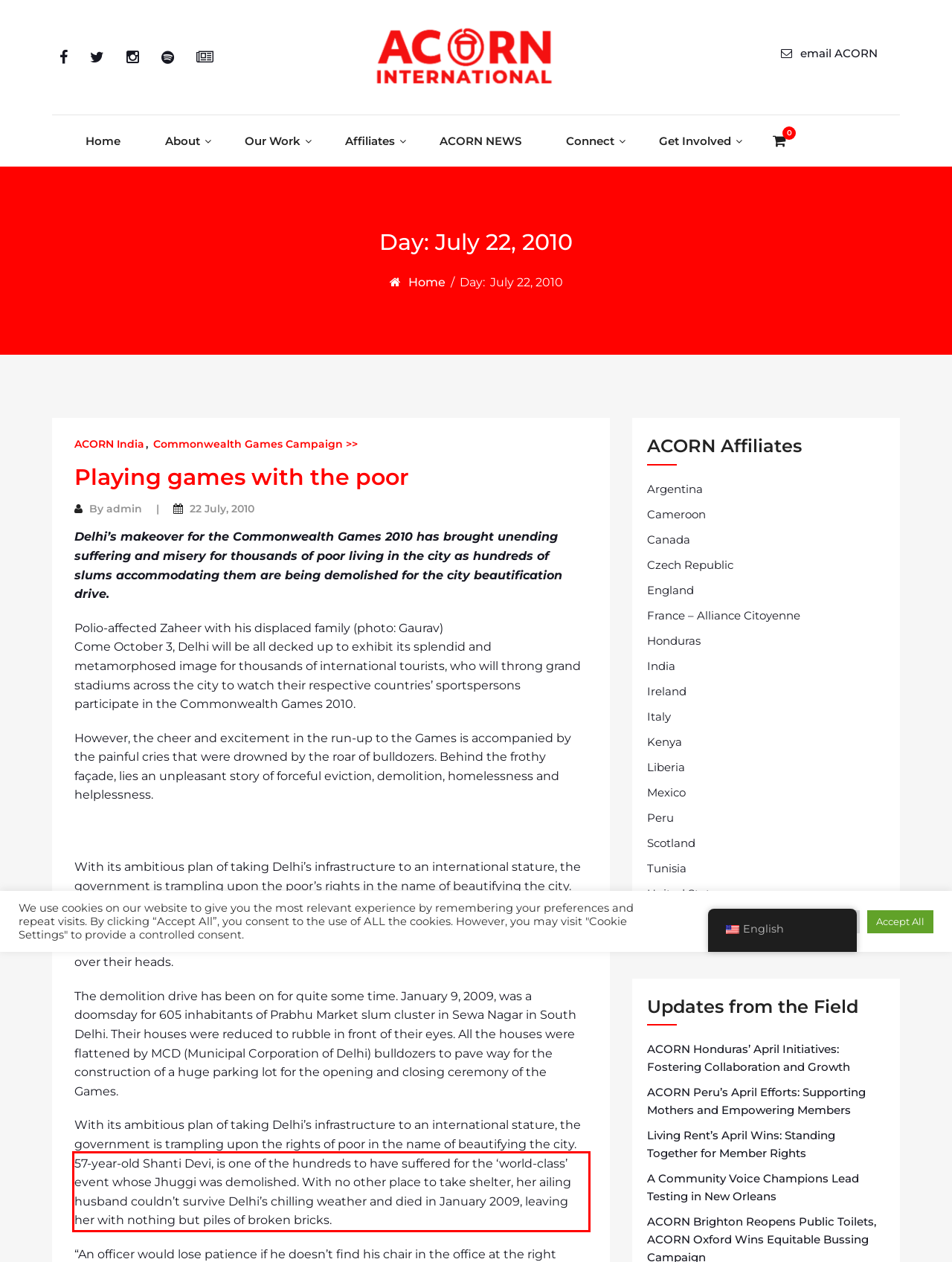Please examine the webpage screenshot containing a red bounding box and use OCR to recognize and output the text inside the red bounding box.

57-year-old Shanti Devi, is one of the hundreds to have suffered for the ‘world-class’ event whose Jhuggi was demolished. With no other place to take shelter, her ailing husband couldn’t survive Delhi’s chilling weather and died in January 2009, leaving her with nothing but piles of broken bricks.